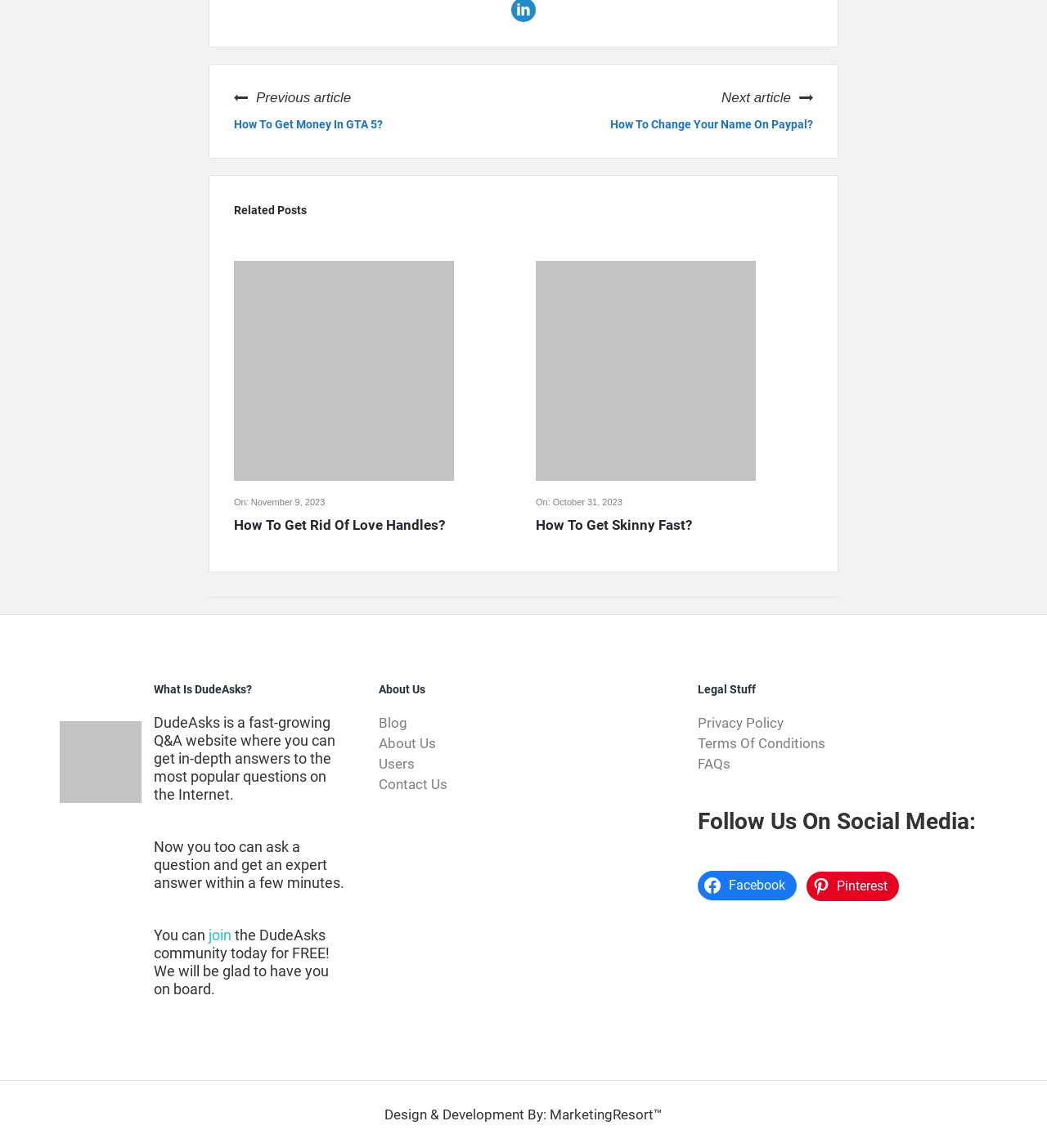Give a concise answer using only one word or phrase for this question:
How many social media platforms are mentioned to follow DudeAsks?

2